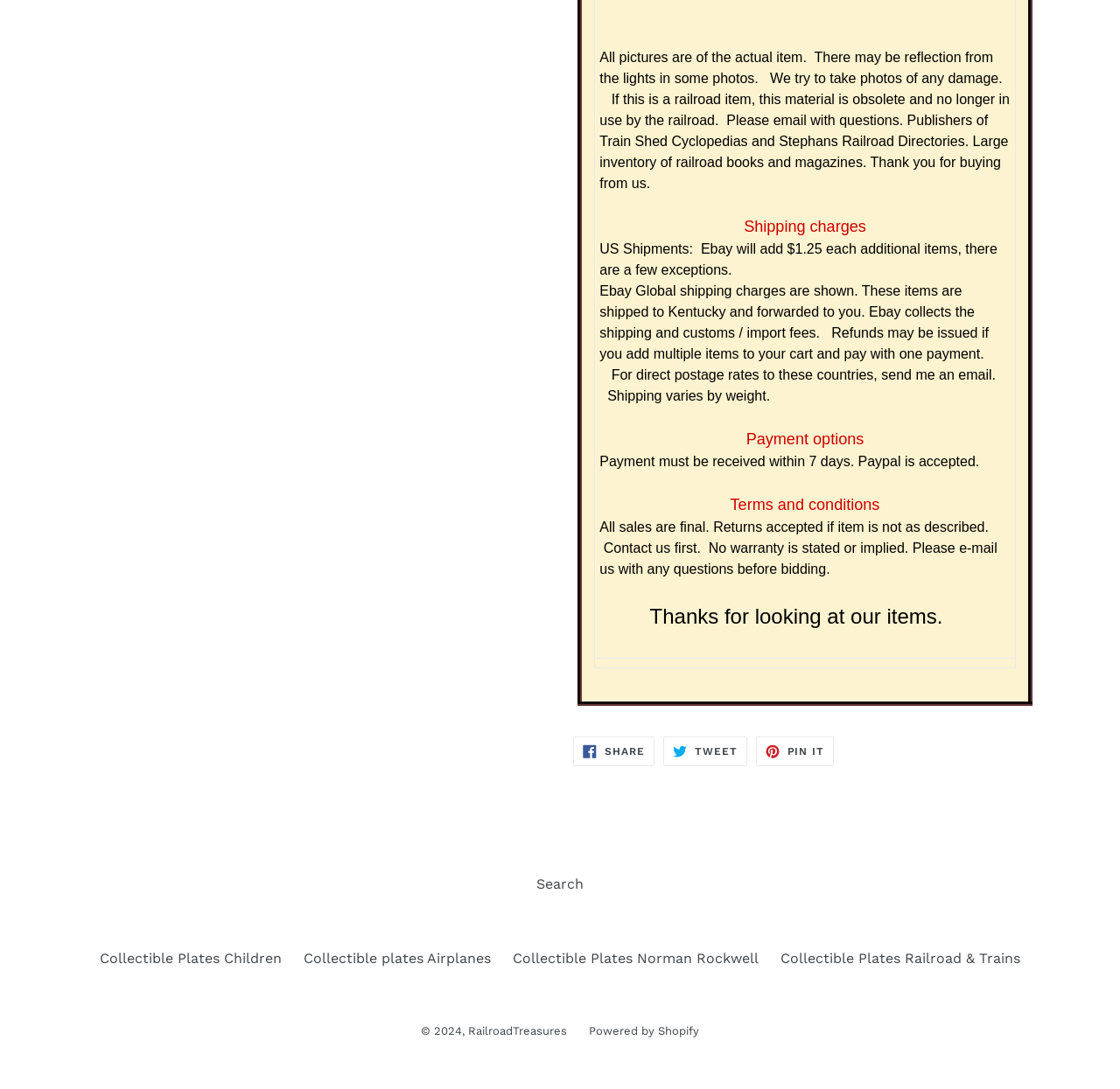Analyze the image and provide a detailed answer to the question: What is the return policy?

The webpage mentions 'All sales are final. Returns accepted if item is not as described. Contact us first.' This implies that returns are only accepted if the item received is not as described, and the buyer must contact the seller first.